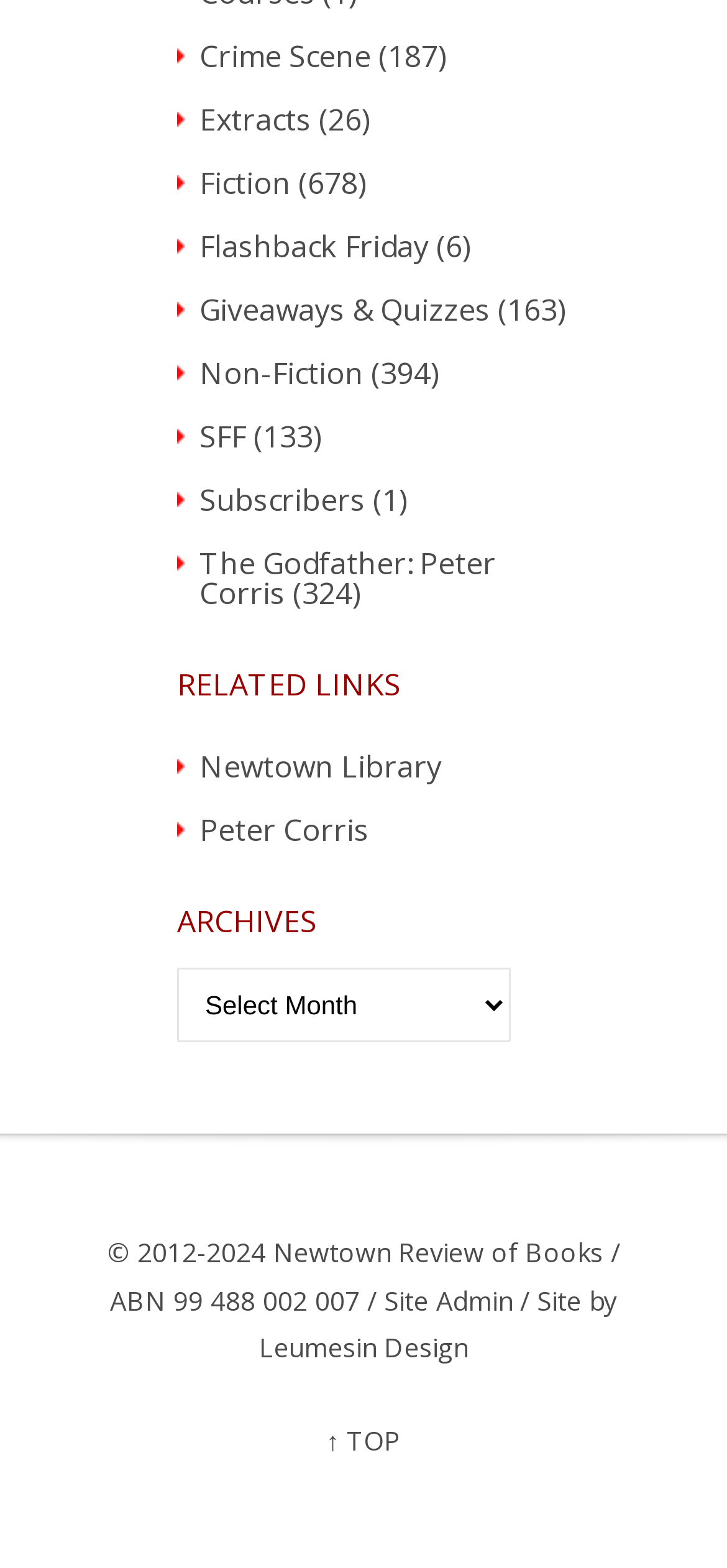Identify the bounding box coordinates of the region that should be clicked to execute the following instruction: "Scroll to the top".

[0.449, 0.907, 0.551, 0.93]